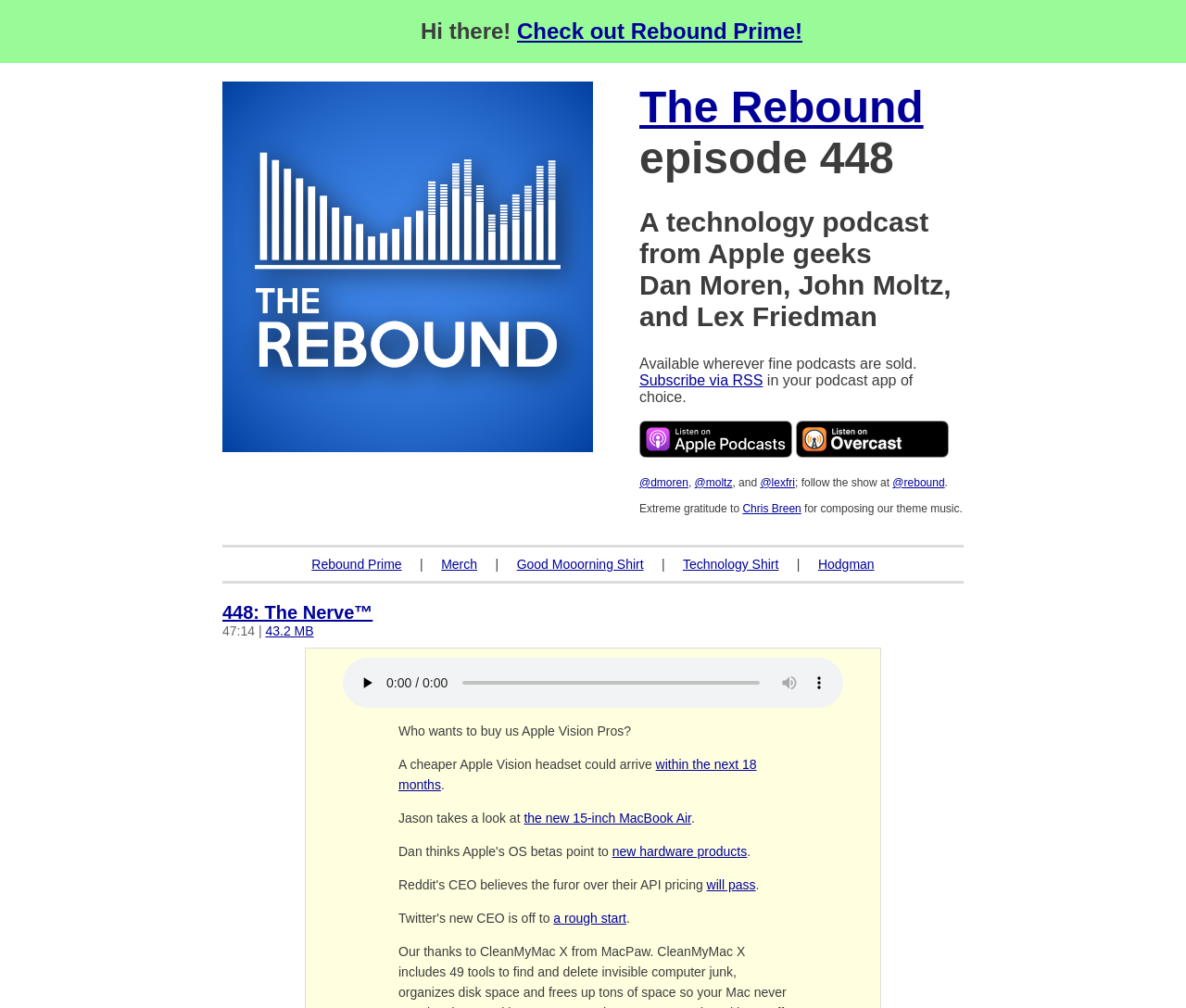Pinpoint the bounding box coordinates of the clickable area necessary to execute the following instruction: "Subscribe via RSS". The coordinates should be given as four float numbers between 0 and 1, namely [left, top, right, bottom].

[0.539, 0.369, 0.643, 0.385]